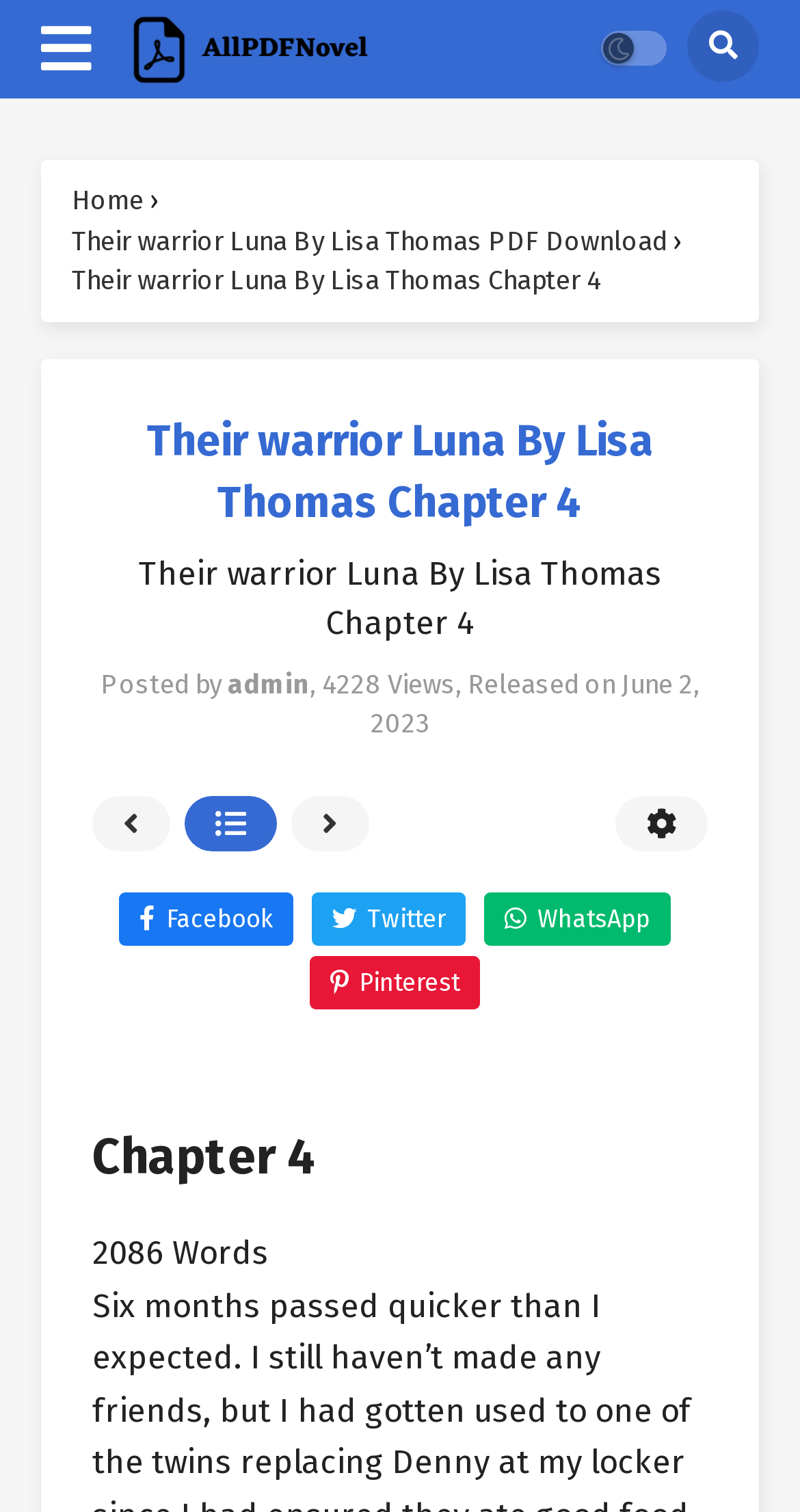Please identify the bounding box coordinates of the element that needs to be clicked to execute the following command: "Read next chapter". Provide the bounding box using four float numbers between 0 and 1, formatted as [left, top, right, bottom].

[0.364, 0.526, 0.462, 0.562]